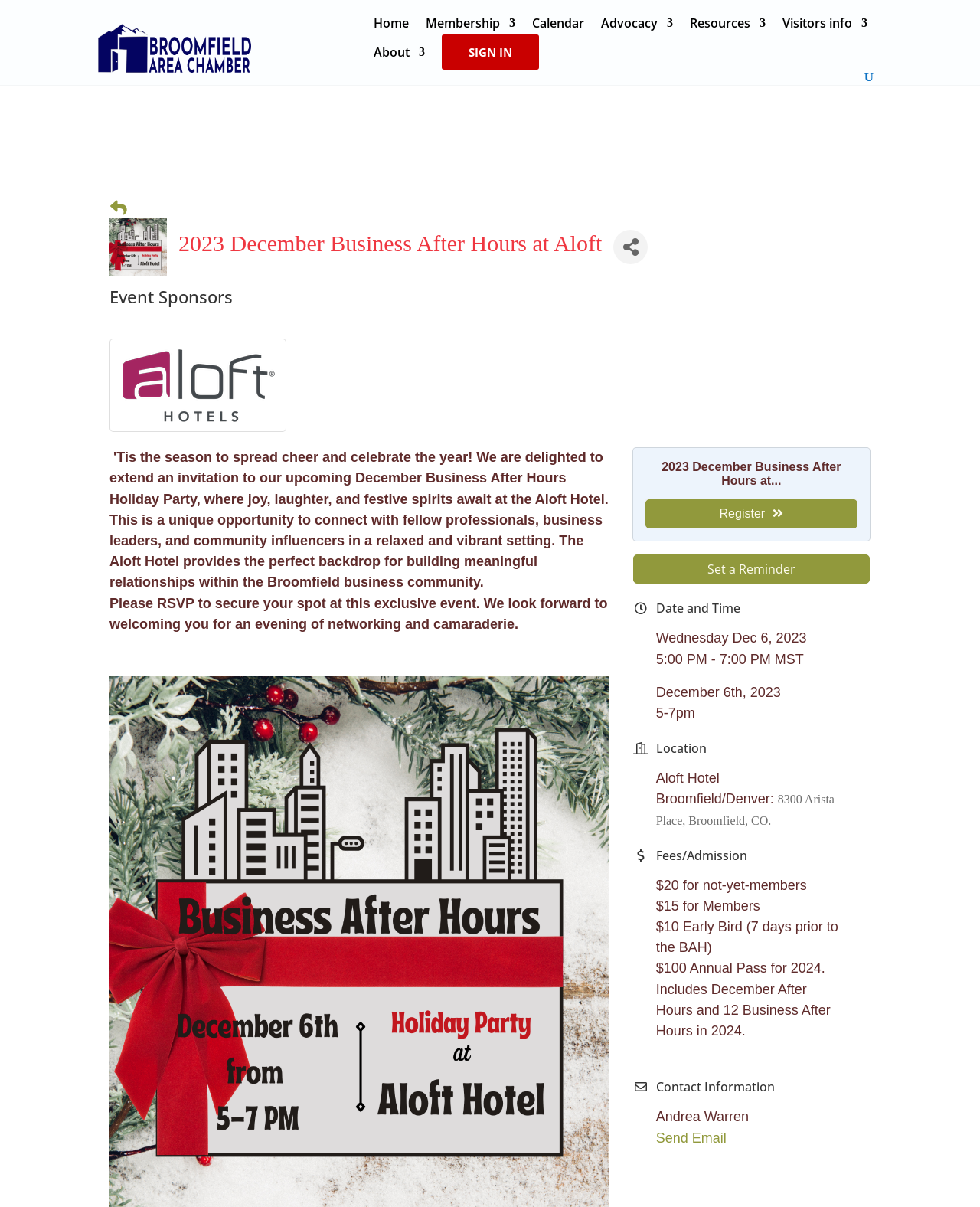Find the bounding box coordinates of the area to click in order to follow the instruction: "View the event sponsors".

[0.112, 0.239, 0.888, 0.259]